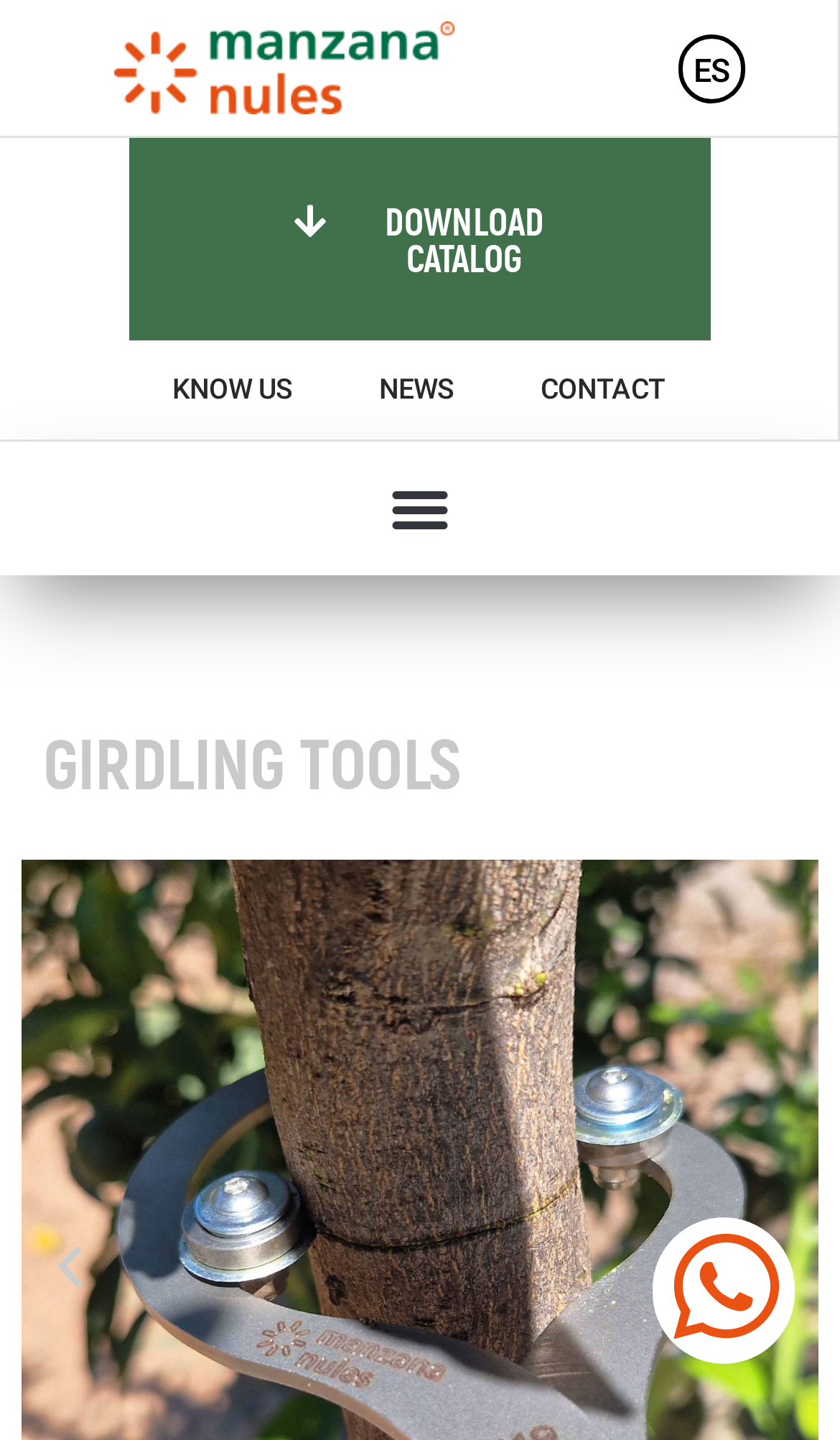Determine the bounding box of the UI element mentioned here: "Menu". The coordinates must be in the format [left, top, right, bottom] with values ranging from 0 to 1.

[0.446, 0.322, 0.554, 0.385]